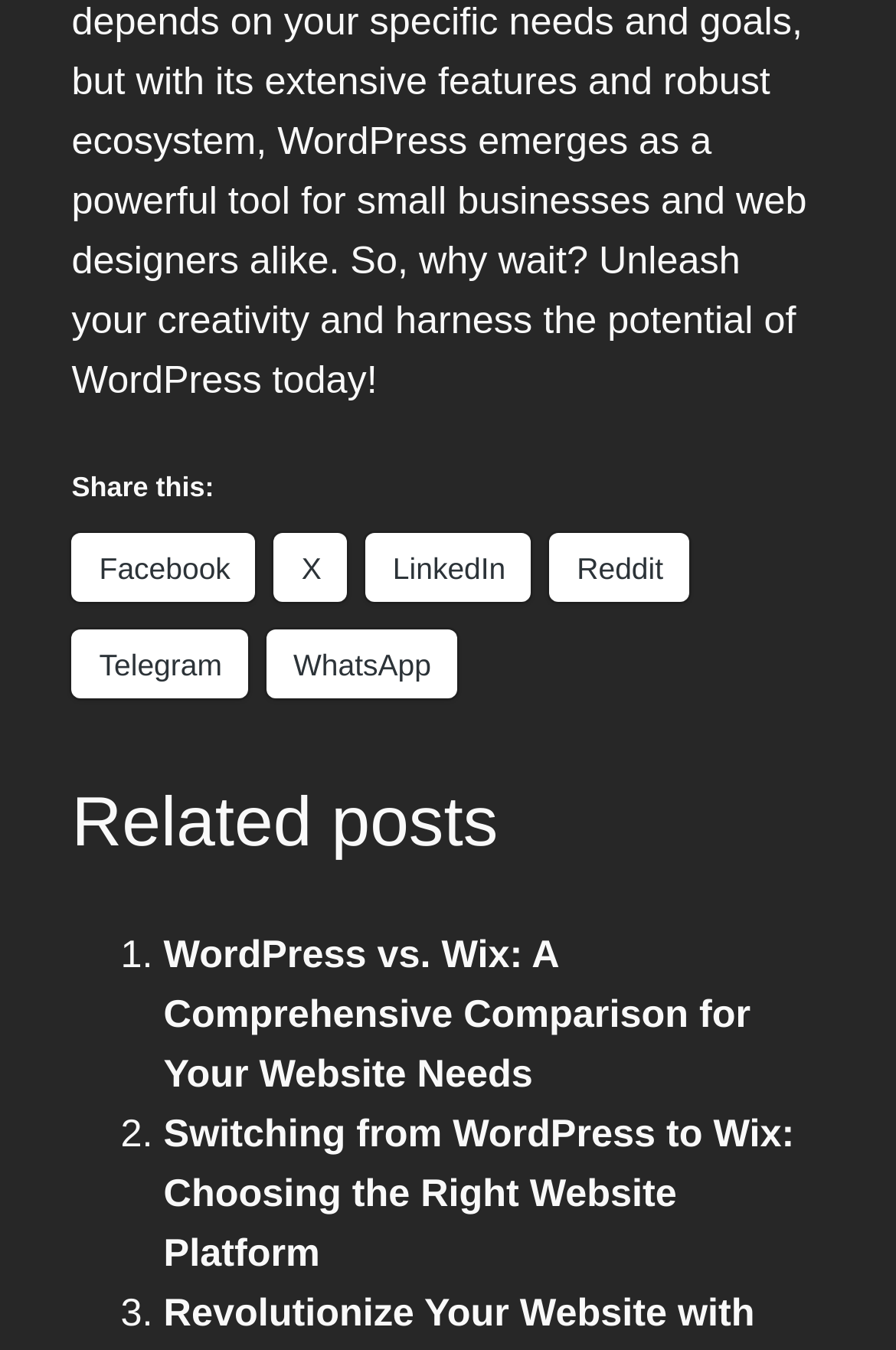What is the purpose of the list markers?
Refer to the screenshot and answer in one word or phrase.

To number the related posts